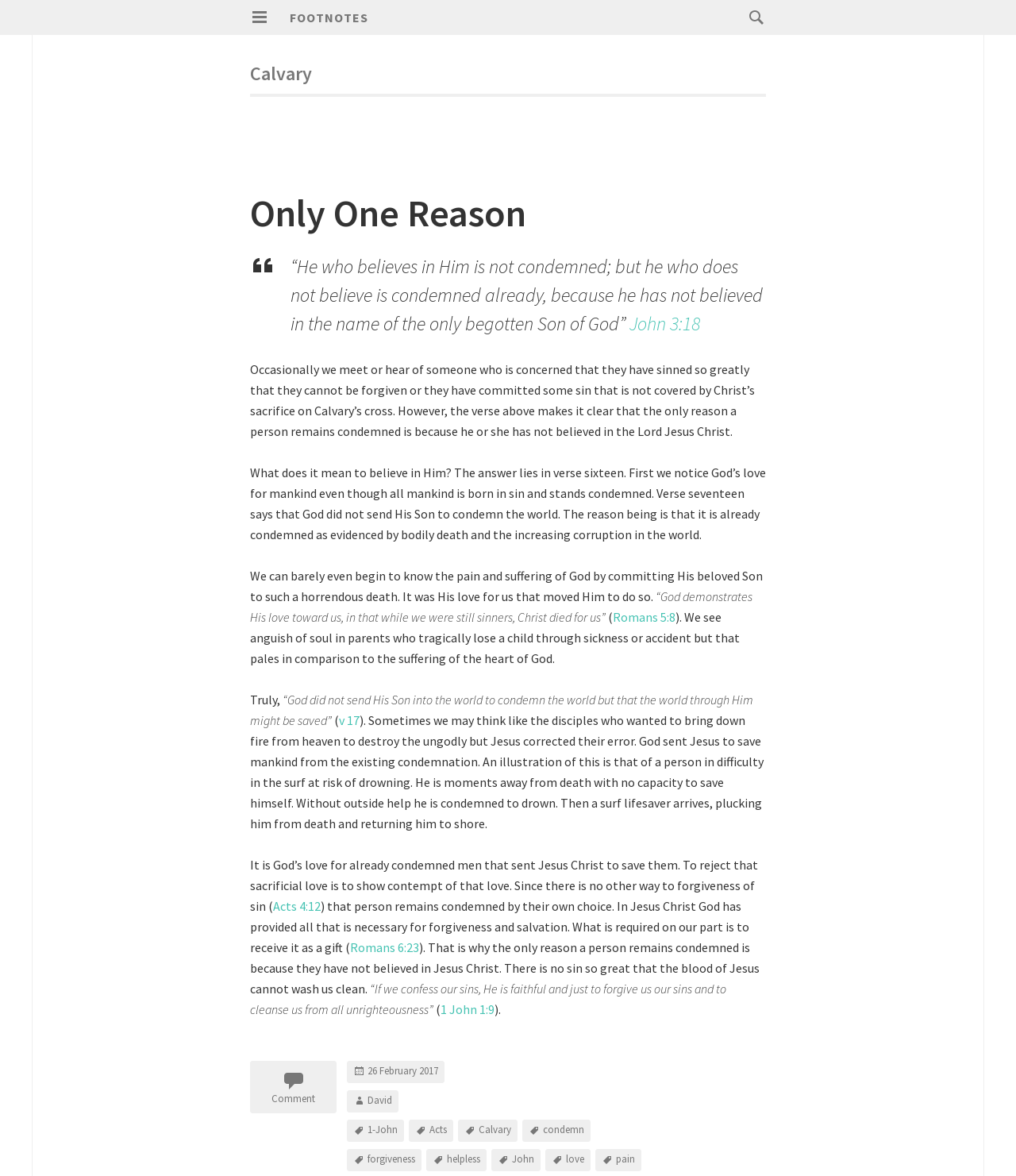Identify the bounding box for the described UI element. Provide the coordinates in (top-left x, top-left y, bottom-right x, bottom-right y) format with values ranging from 0 to 1: Mobile Apps & AI

None